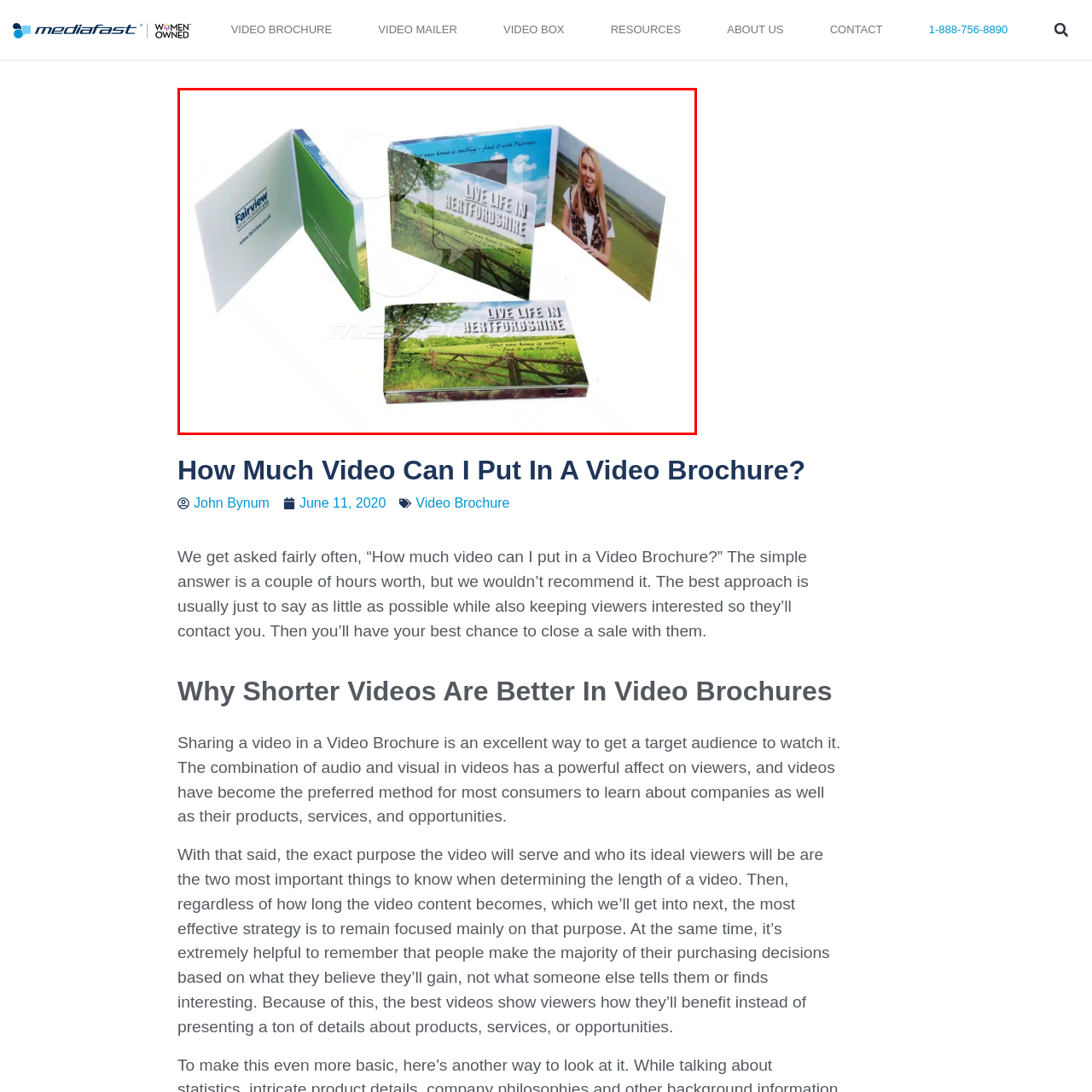What type of imagery is featured on the multiple panels?
Analyze the image encased by the red bounding box and elaborate on your answer to the question.

The multiple panels of the brochure feature scenic imagery of the Hertfordshire countryside, which is likely used to showcase the beauty of the area and attract potential customers.